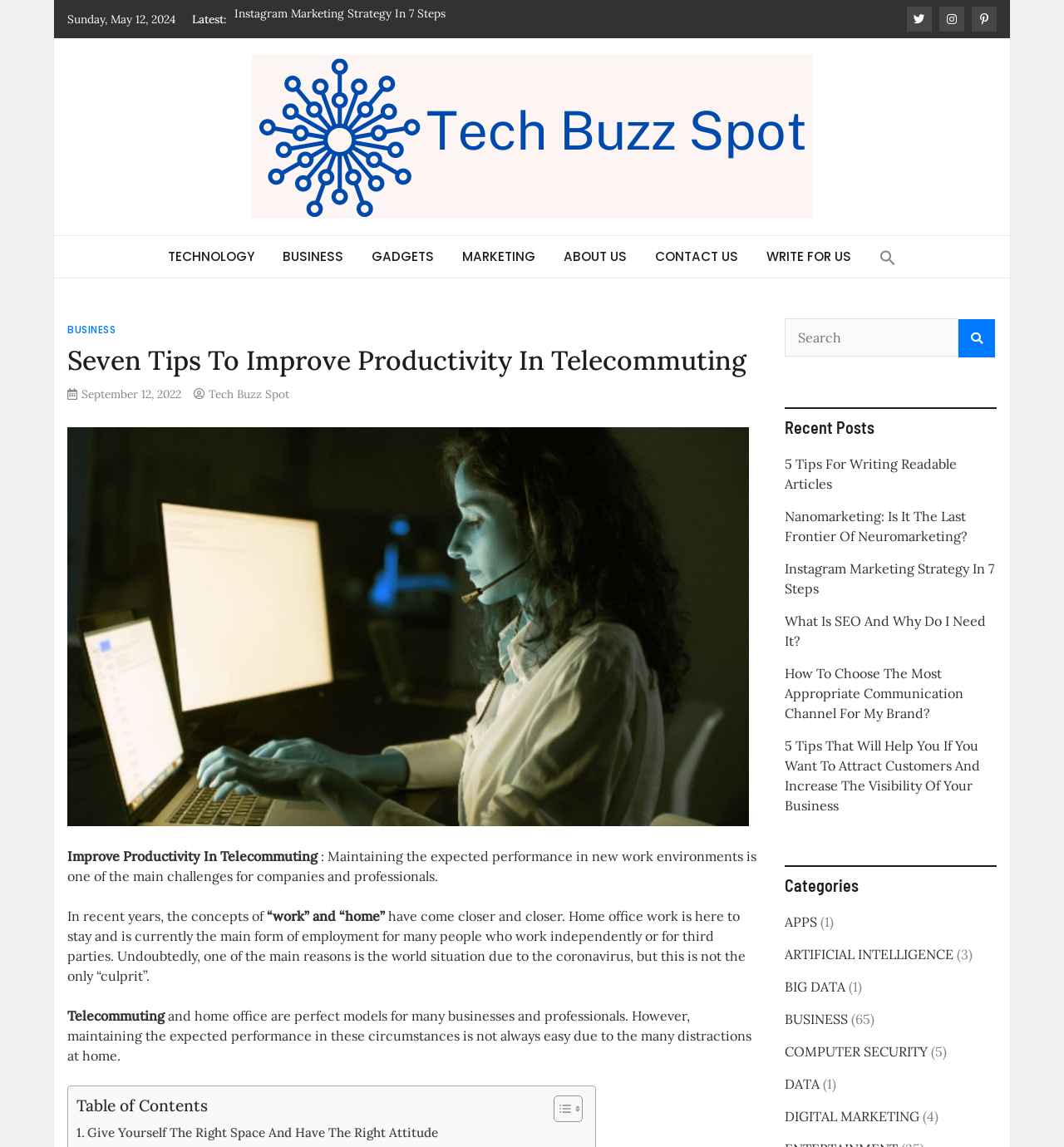Please give a succinct answer using a single word or phrase:
What is the purpose of the image with the bounding box [0.827, 0.217, 0.842, 0.232]?

Search icon